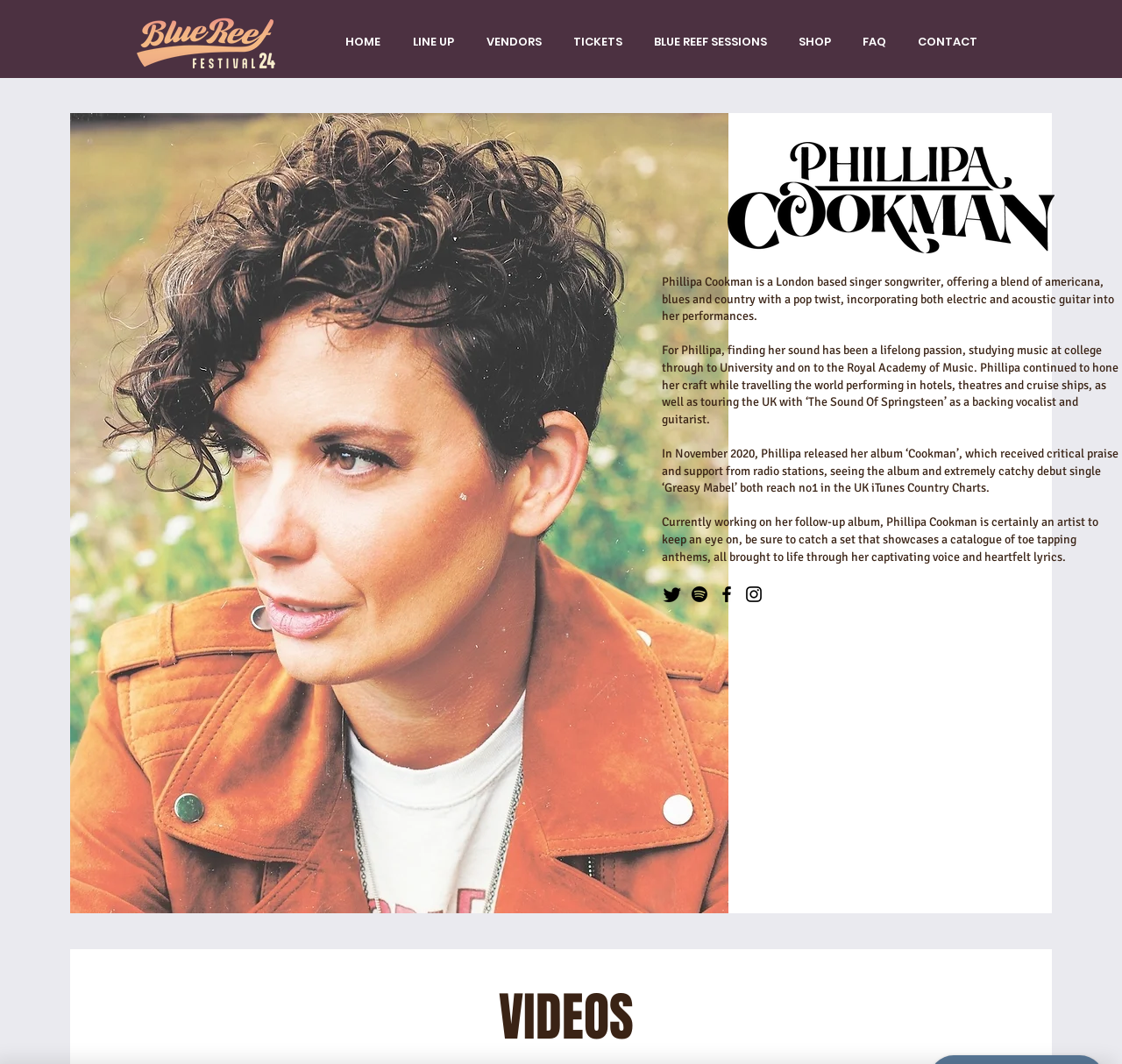Given the description "LINE UP", determine the bounding box of the corresponding UI element.

[0.351, 0.019, 0.416, 0.06]